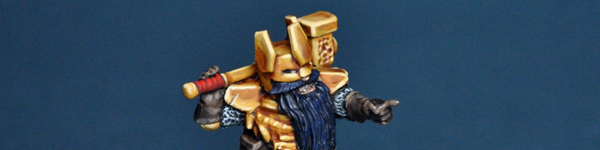Respond with a single word or short phrase to the following question: 
What is the color of the background?

Deep blue